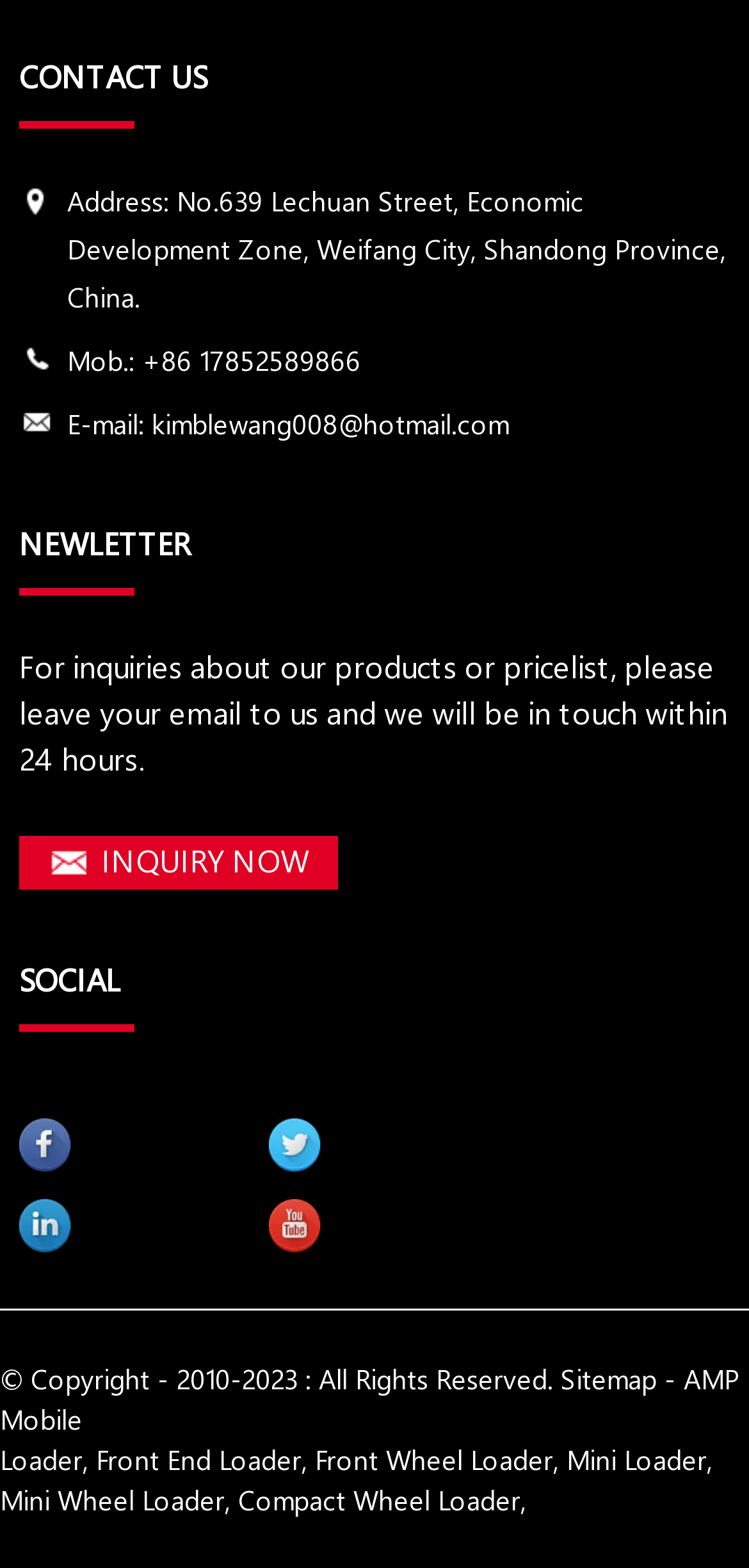Find the bounding box coordinates of the area to click in order to follow the instruction: "Inquire about products or pricelist".

[0.026, 0.534, 0.451, 0.568]